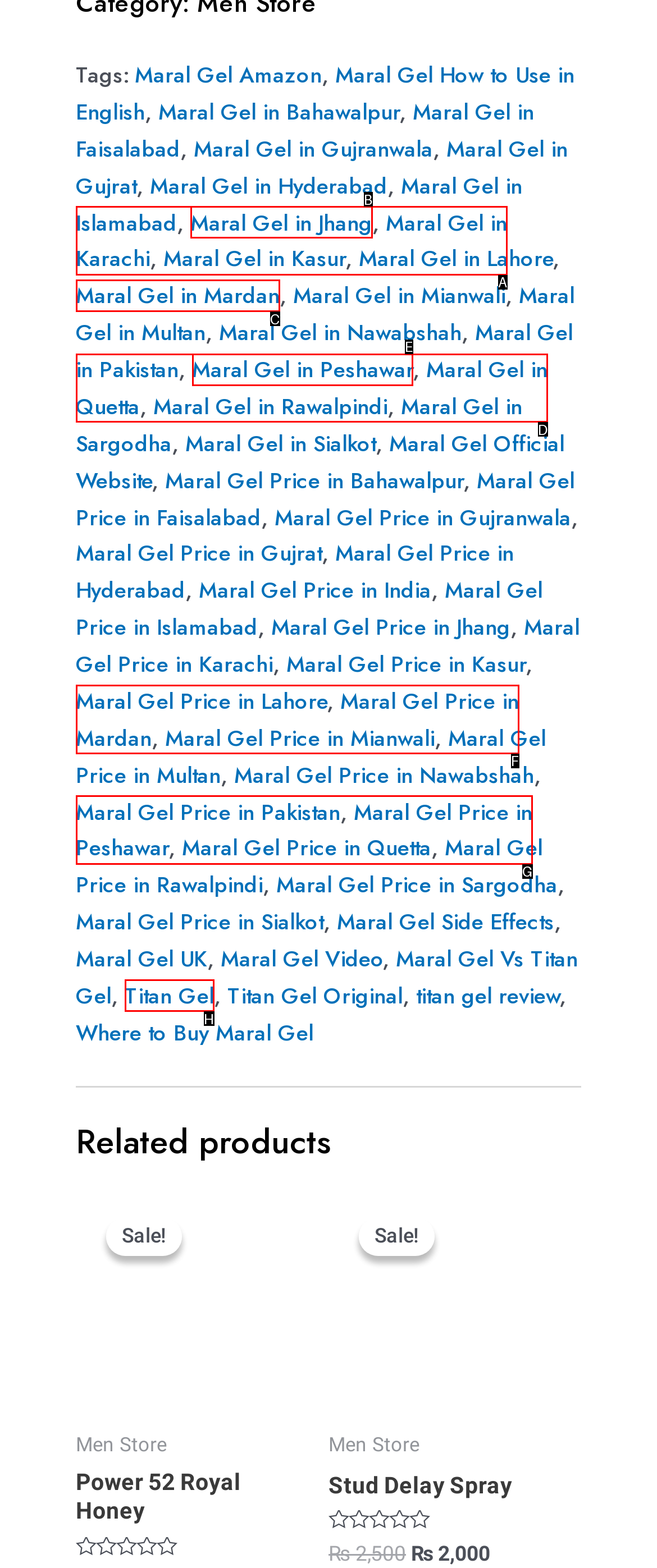Tell me which one HTML element best matches the description: Titan Gel Answer with the option's letter from the given choices directly.

H